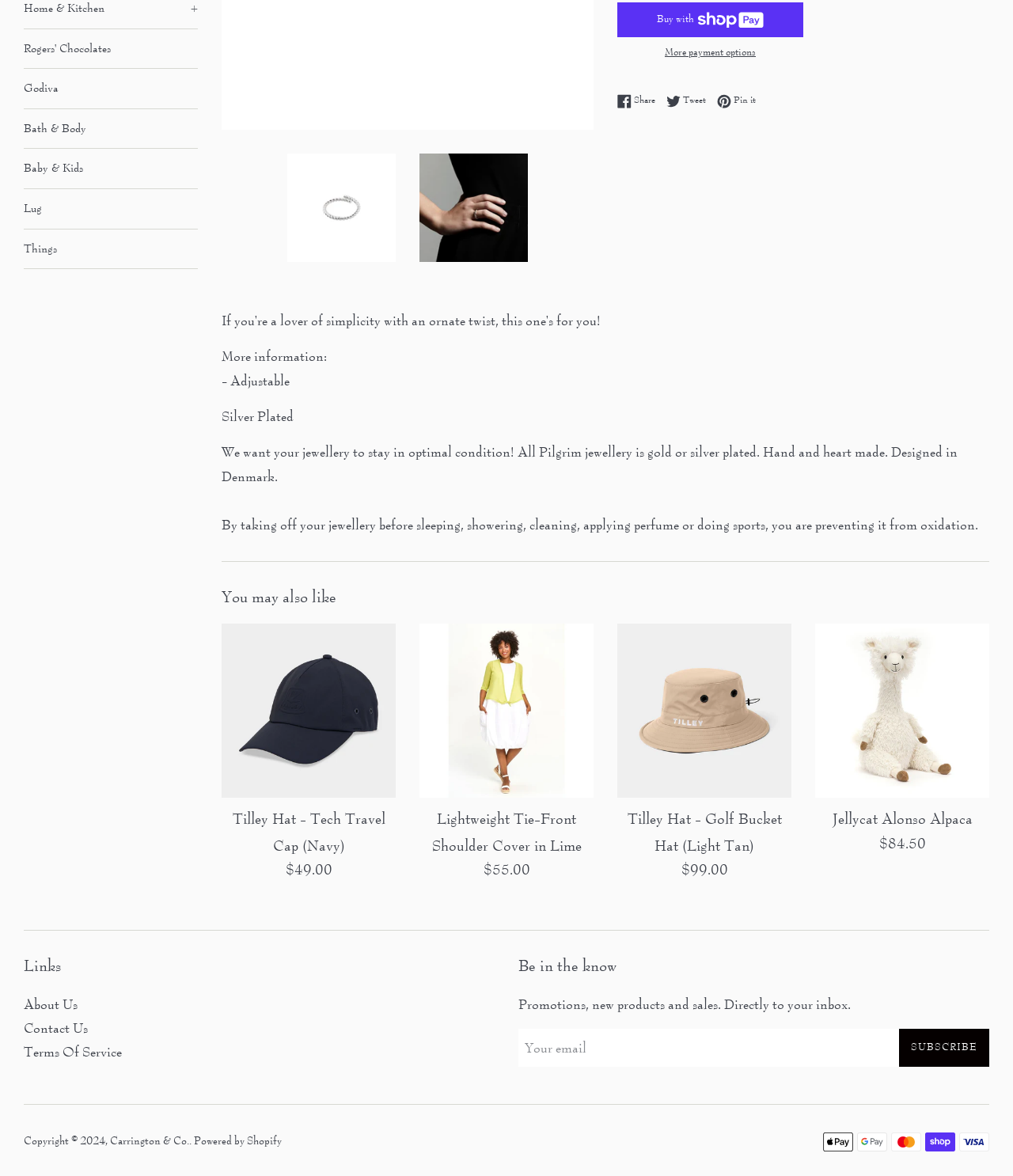Determine the bounding box for the UI element described here: "Sadie Sarti Design Co.".

None